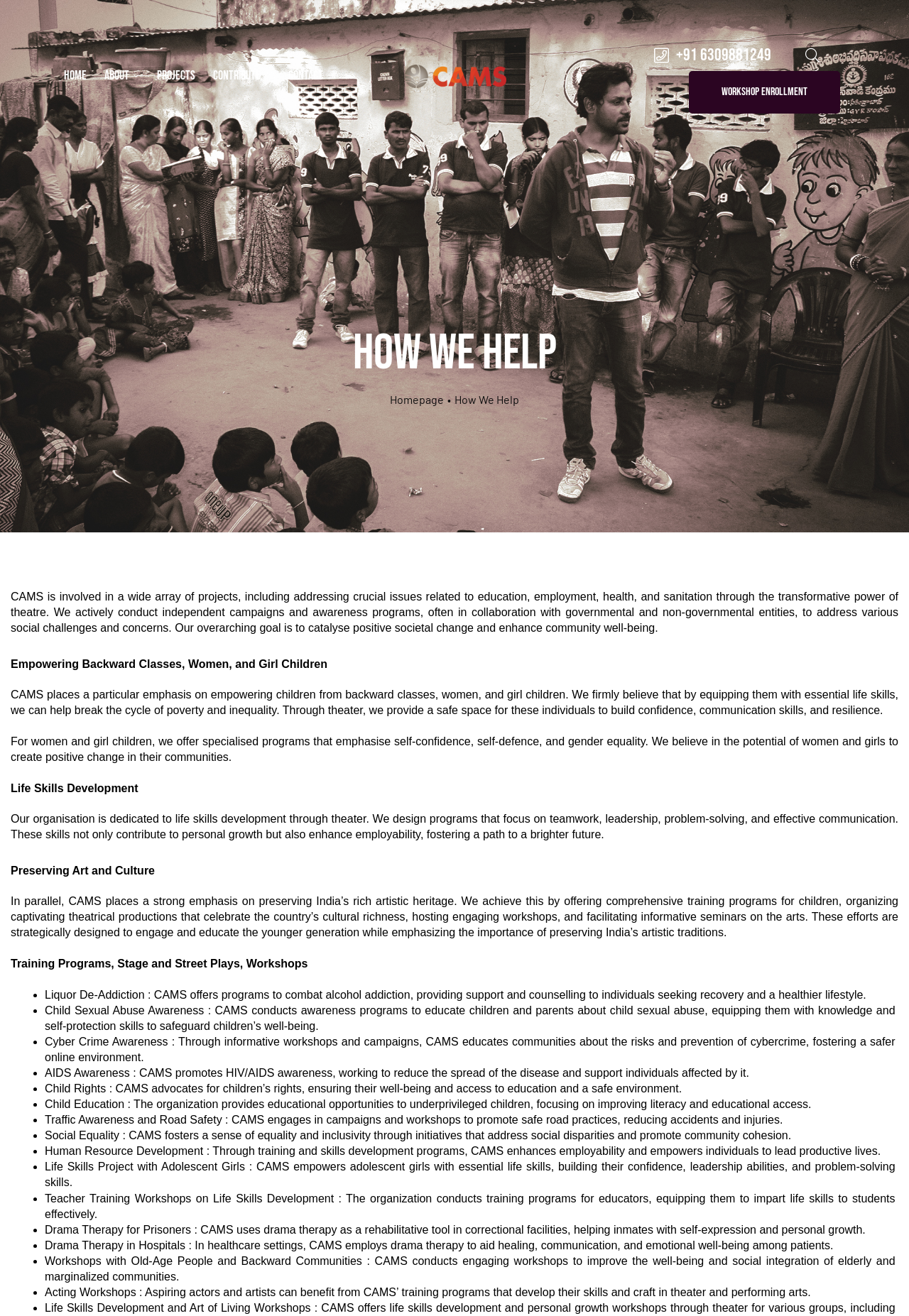Generate a detailed explanation of the webpage's features and information.

The webpage is about the Center for Arts Media and Social Welfare India (CAMS), an organization that uses the transformative power of theatre to address various social challenges and concerns. At the top of the page, there is a navigation menu with links to "Home", "About", "Projects", "Contribute", and "Contact". Below the menu, there is a logo of "Cams India" with a phone number and a search bar to the right.

The main content of the page is divided into sections, each describing a specific area of focus for CAMS. The first section, "How We Help", provides an overview of the organization's mission and goals. Below this section, there are several paragraphs describing CAMS' efforts to empower backward classes, women, and girl children, as well as its programs for life skills development, preserving art and culture, and addressing various social issues such as liquor de-addiction, child sexual abuse awareness, and cybercrime awareness.

The page also lists various projects and initiatives undertaken by CAMS, including training programs, stage and street plays, workshops, and awareness campaigns. These projects focus on issues such as child education, traffic awareness, social equality, human resource development, and life skills development for adolescent girls. Additionally, CAMS provides drama therapy in correctional facilities and healthcare settings, as well as workshops for old-age people and backward communities.

Throughout the page, there are several bullet points and list markers that break up the text and make it easier to read. The overall layout of the page is clean and organized, with a clear hierarchy of information and a focus on conveying the mission and activities of CAMS.